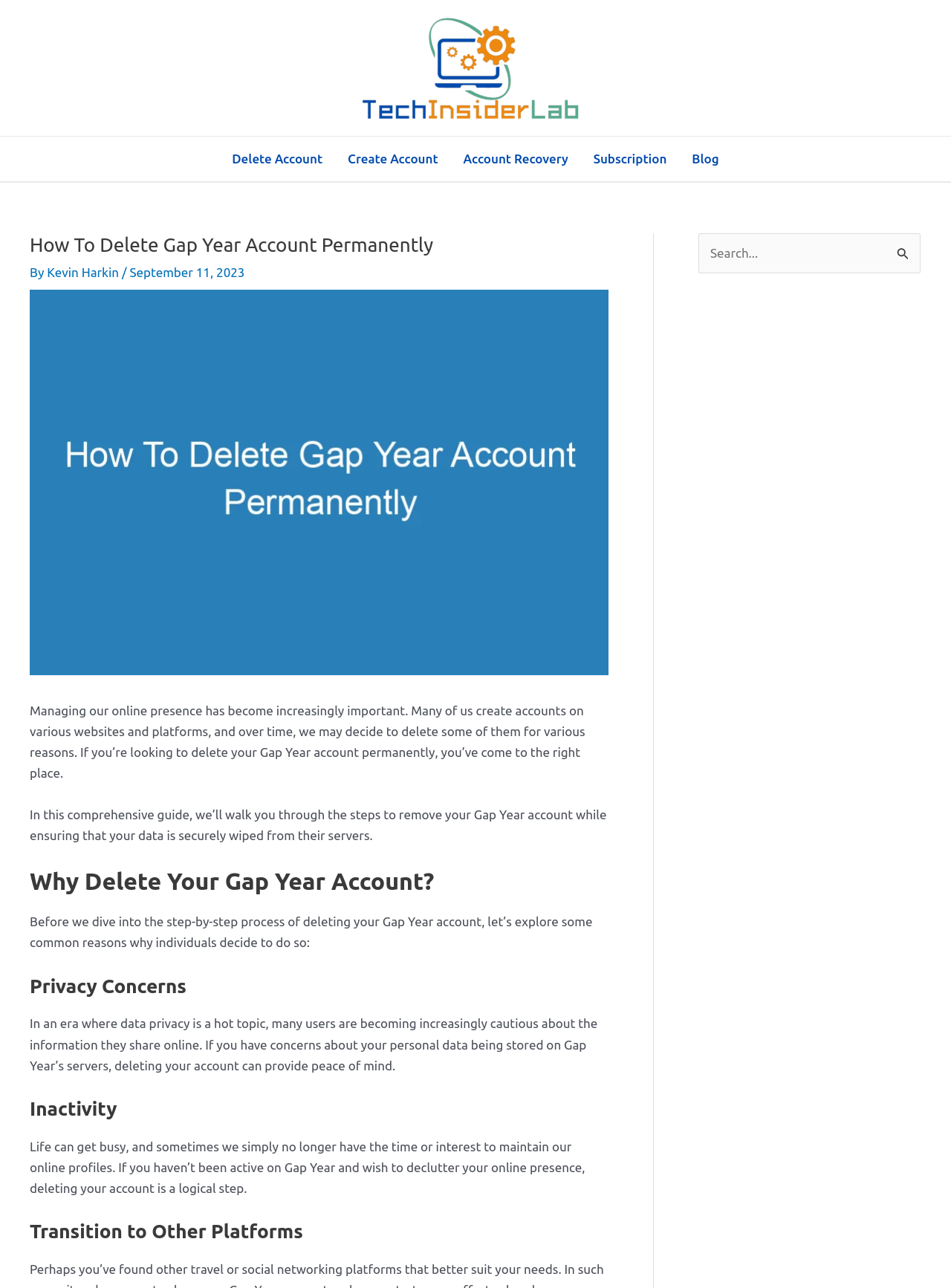Show the bounding box coordinates for the HTML element as described: "parent_node: Search name="s"".

None